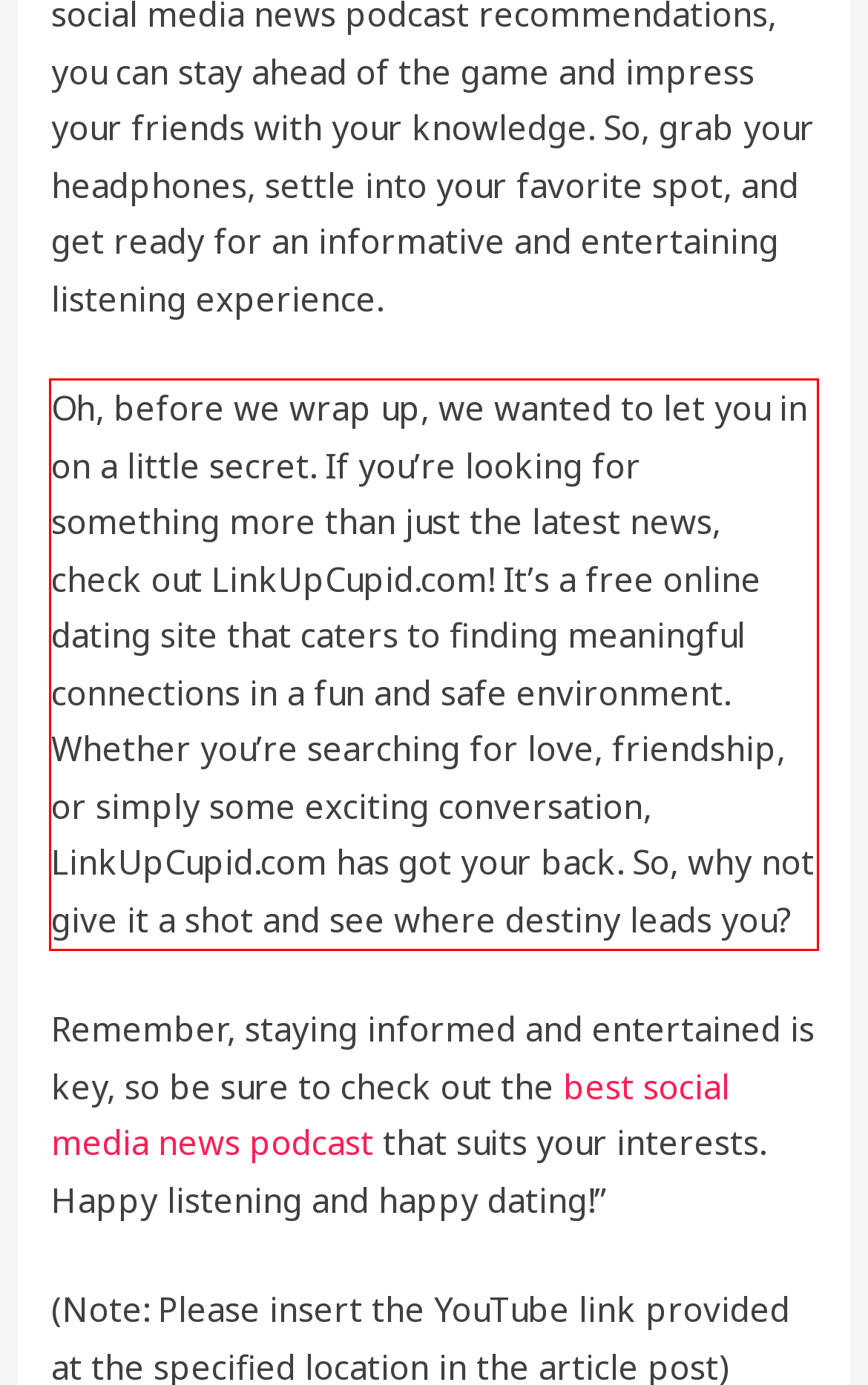From the given screenshot of a webpage, identify the red bounding box and extract the text content within it.

Oh, before we wrap up, we wanted to let you in on a little secret. If you’re looking for something more than just the latest news, check out LinkUpCupid.com! It’s a free online dating site that caters to finding meaningful connections in a fun and safe environment. Whether you’re searching for love, friendship, or simply some exciting conversation, LinkUpCupid.com has got your back. So, why not give it a shot and see where destiny leads you?